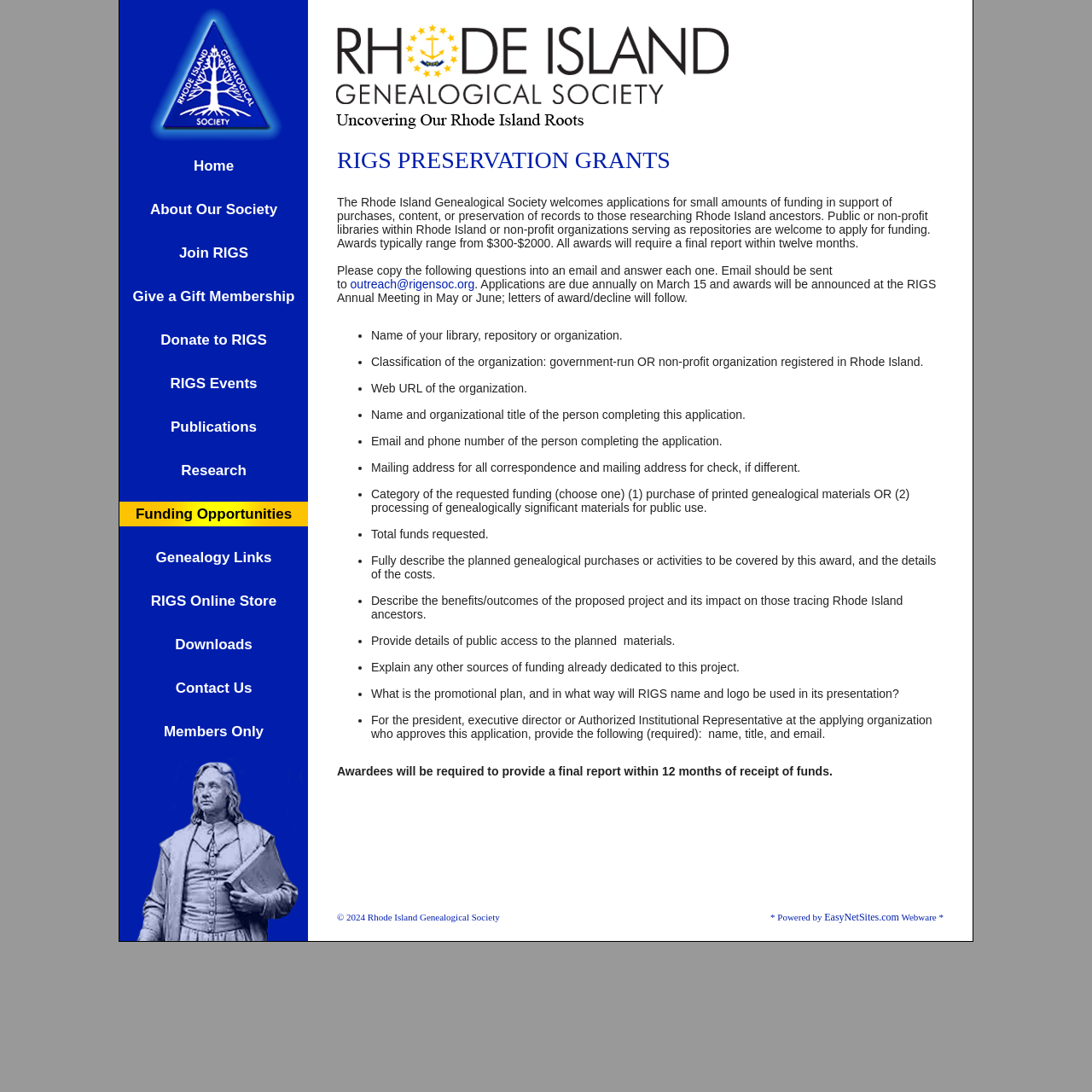Locate the bounding box coordinates of the clickable part needed for the task: "Click the 'Post Comment' button".

None